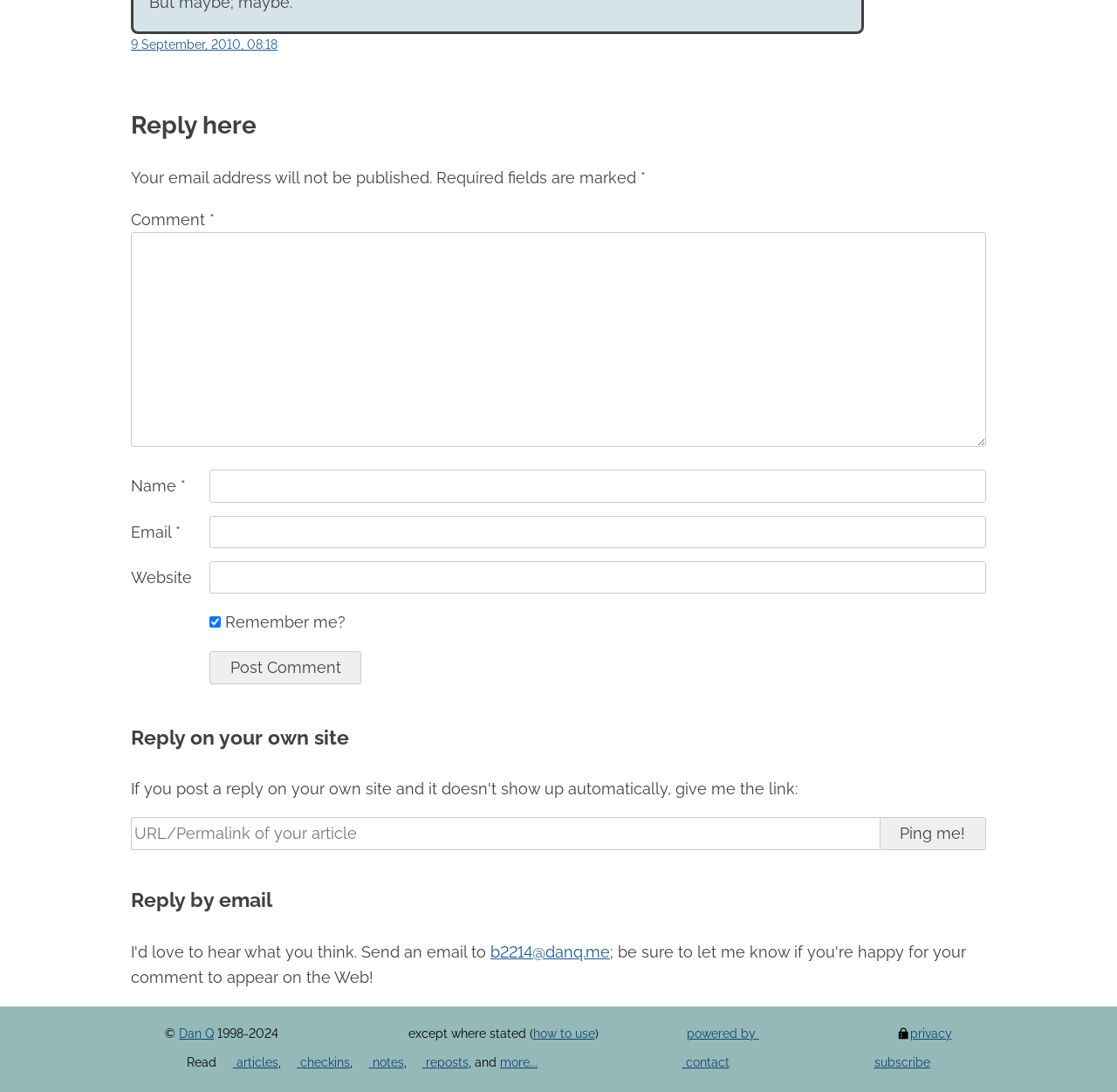Locate the bounding box coordinates of the element you need to click to accomplish the task described by this instruction: "visit about page".

None